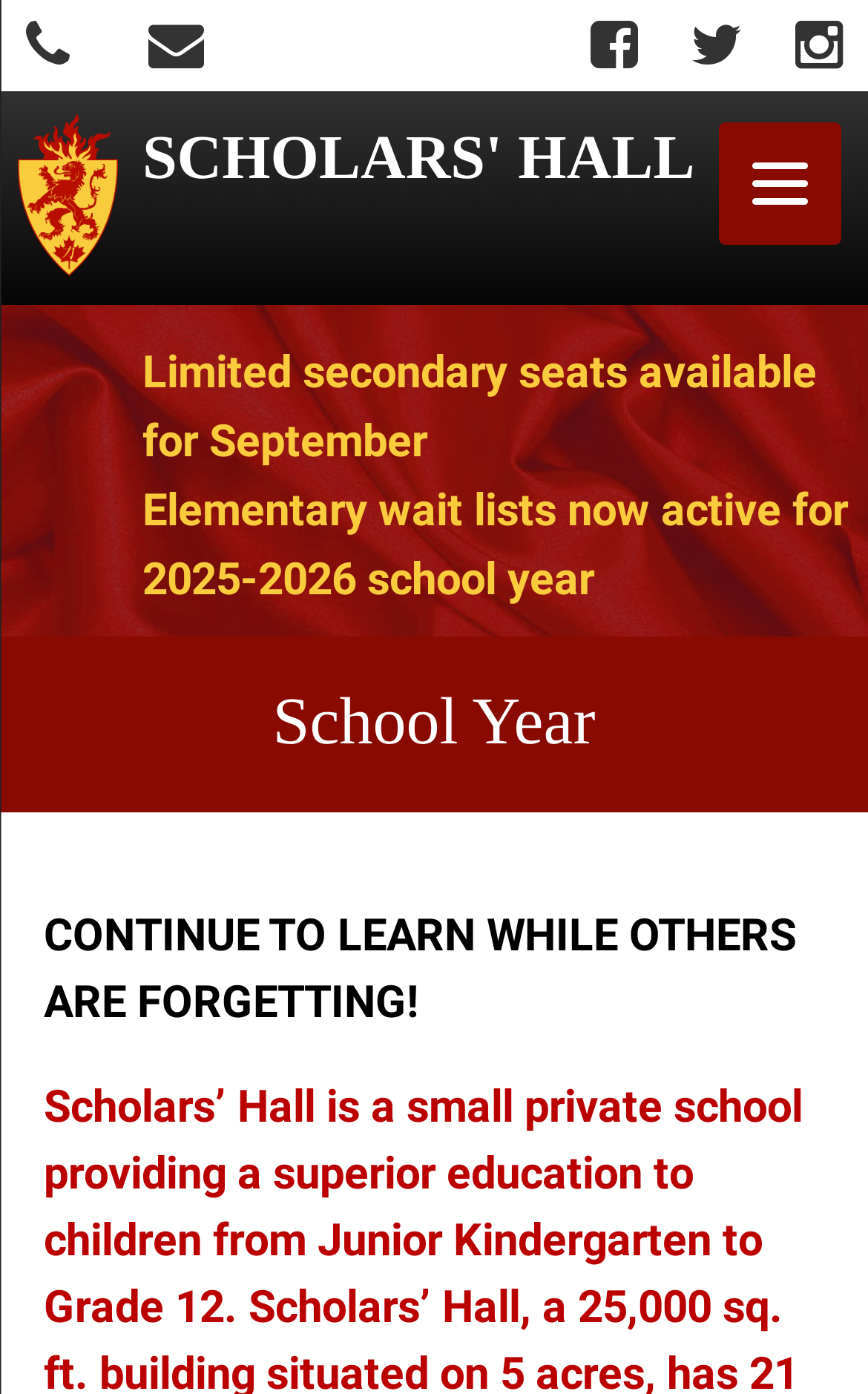Answer the question briefly using a single word or phrase: 
What is the purpose of the button at the top right corner?

Menu